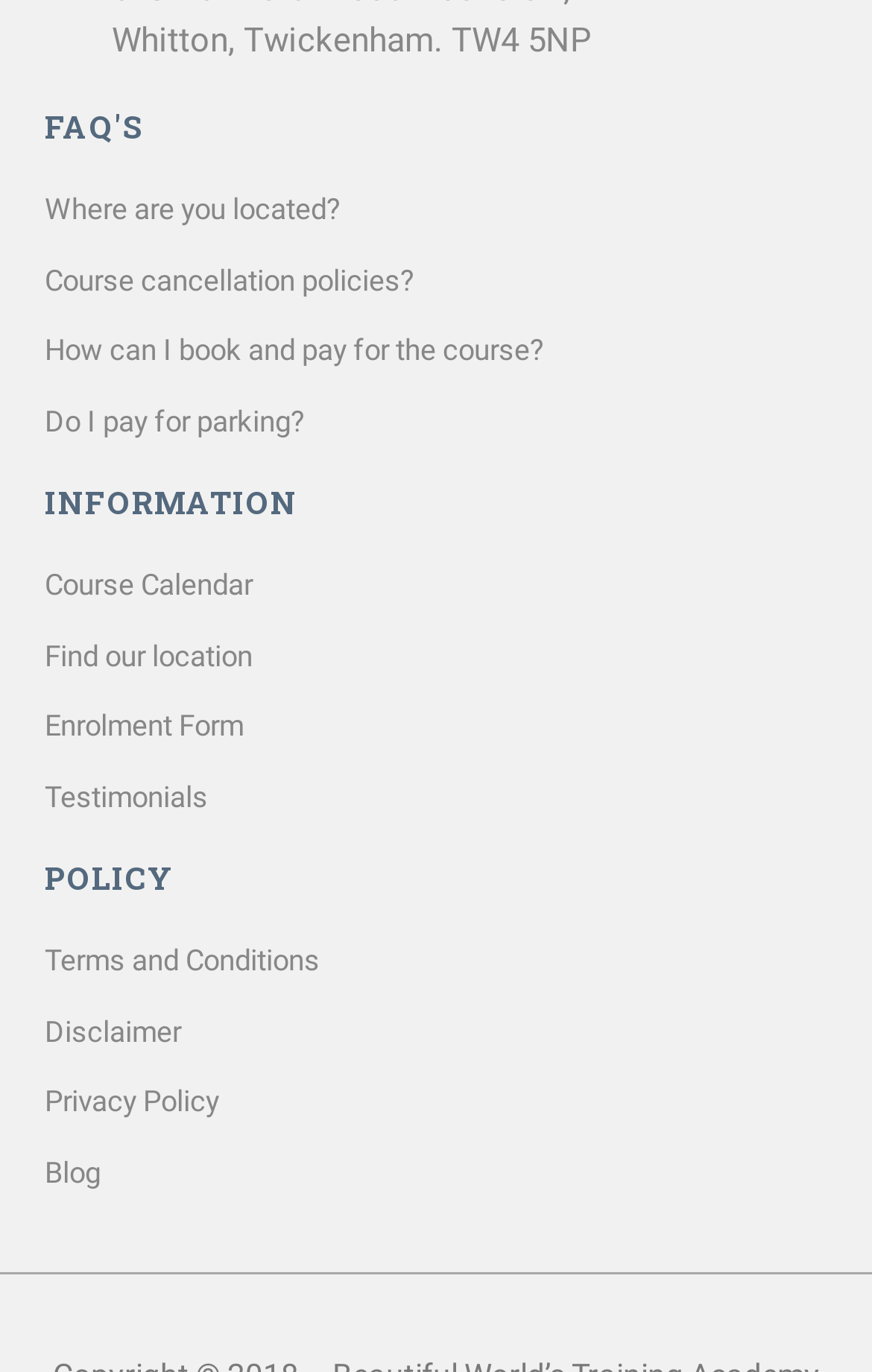Please find the bounding box coordinates of the element's region to be clicked to carry out this instruction: "View terms and conditions".

[0.051, 0.685, 0.917, 0.717]